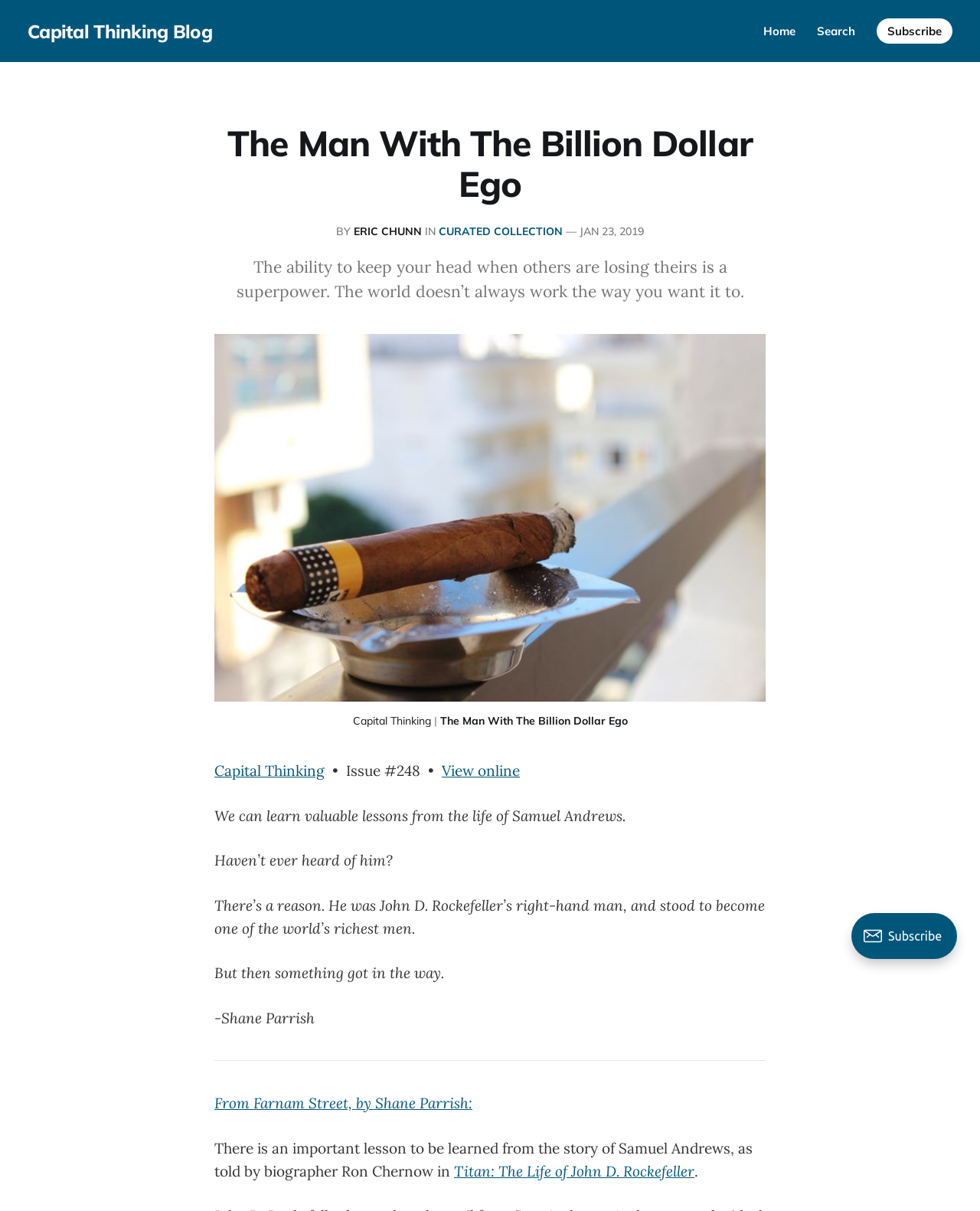Pinpoint the bounding box coordinates of the clickable element to carry out the following instruction: "View online."

[0.451, 0.629, 0.53, 0.644]